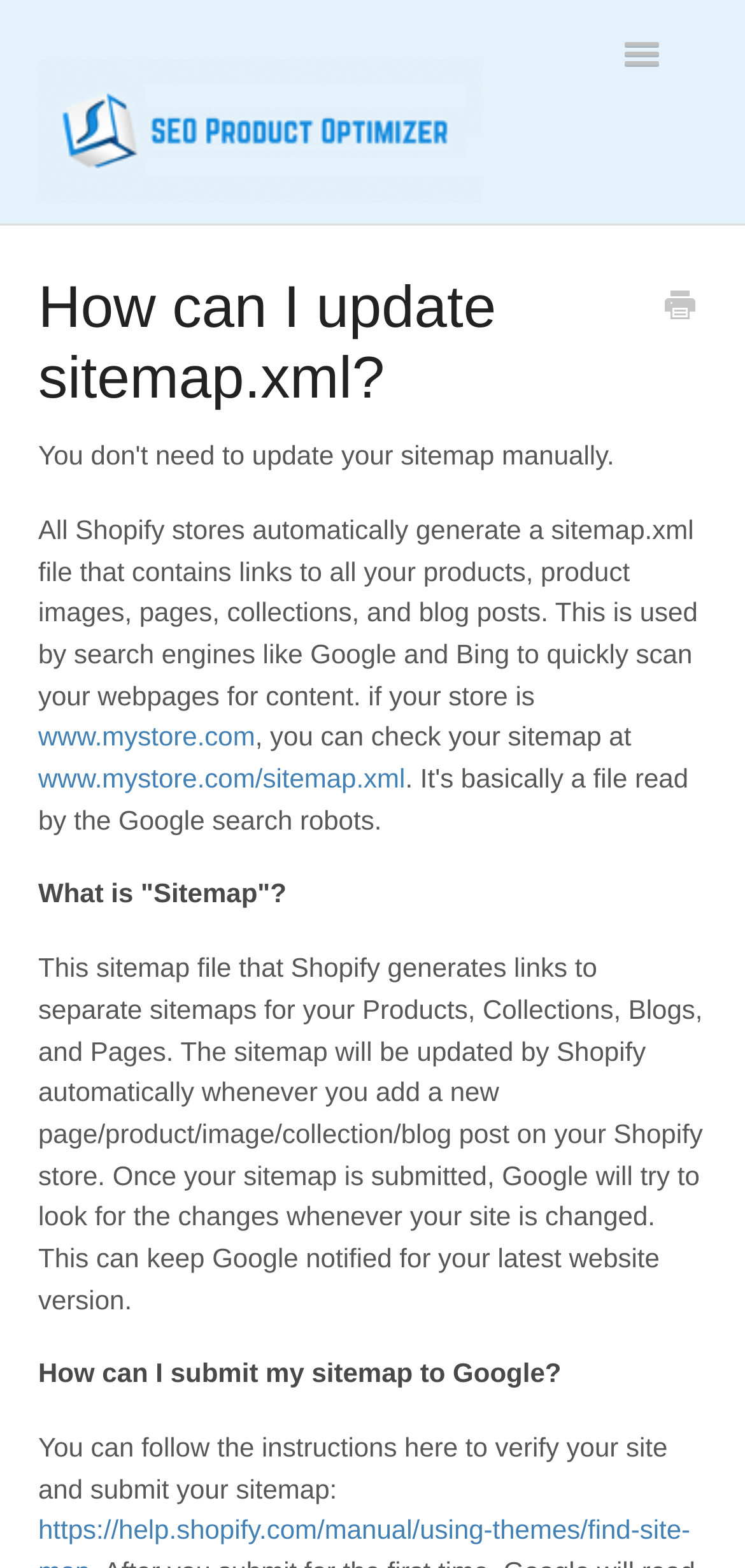Reply to the question with a single word or phrase:
What is the relationship between the sitemap.xml file and separate sitemaps for products, collections, blogs, and pages?

The sitemap.xml file links to separate sitemaps